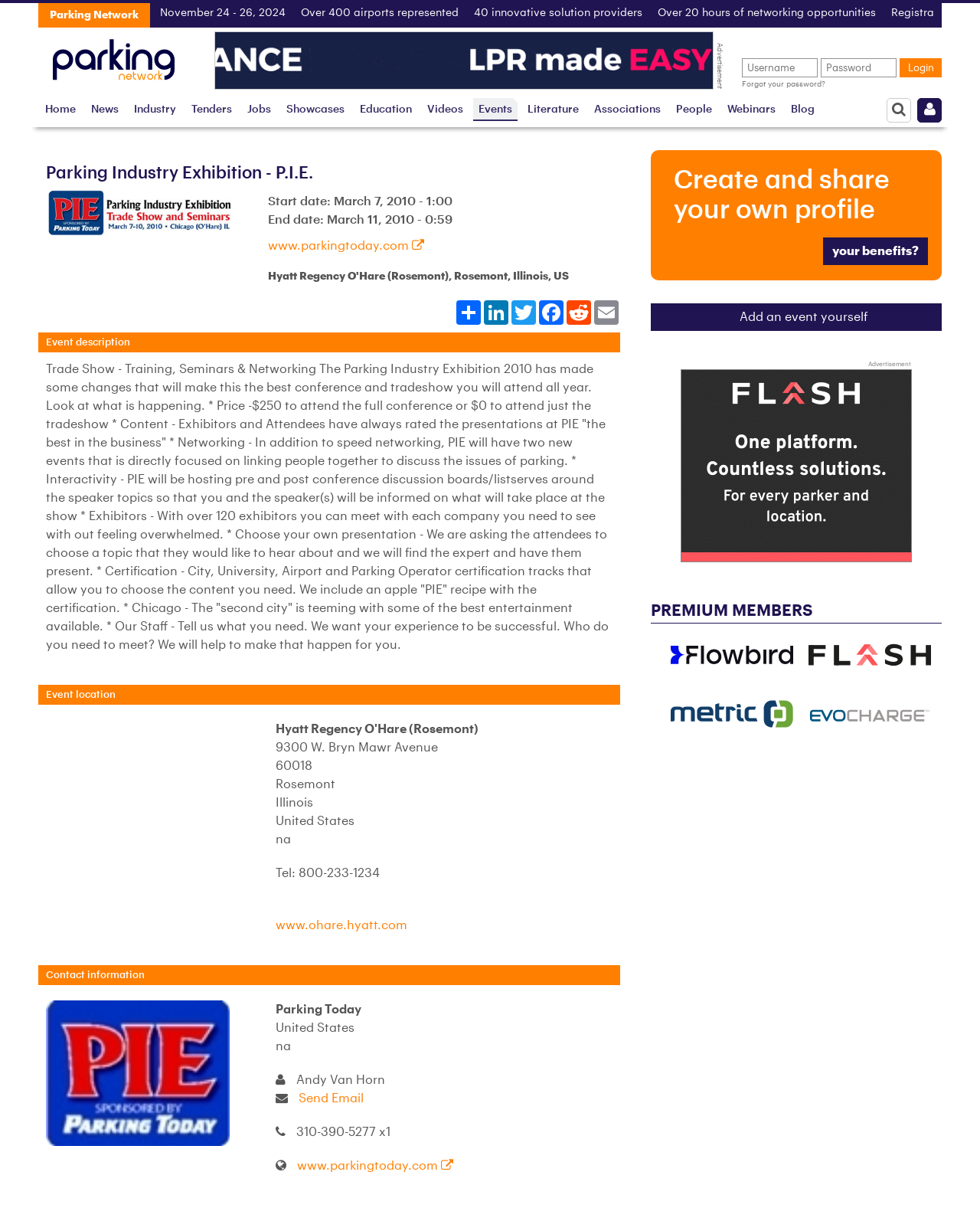Create a detailed summary of the webpage's content and design.

The webpage is about the Parking Industry Exhibition (P.I.E.), a trade show and conference for the parking industry. At the top of the page, there is a logo and a navigation menu with links to various sections of the website, including Home, News, Industry, Tenders, Jobs, and more.

Below the navigation menu, there is a section highlighting the event details, including the dates, November 24-26, 2024, and the number of airports and solution providers represented. There is also a link to the event's logo.

The main content of the page is divided into several sections. The first section is about the event description, which provides an overview of the conference and trade show, including the price, content, networking opportunities, and certification tracks.

The next section is about the event location, which is the Hyatt Regency O'Hare in Rosemont, Illinois. The address, phone number, and website of the hotel are provided.

The following section is about contact information, including the name and email address of the contact person, Andy Van Horn.

On the right side of the page, there is a complementary section with a login form and a link to join the community for free. The benefits of joining the community are listed, including creating and sharing a profile, joining discussions, publishing items, and subscribing to a weekly newsletter.

Overall, the webpage provides detailed information about the Parking Industry Exhibition, including the event description, location, and contact information, as well as opportunities to join the community and login to access more features.